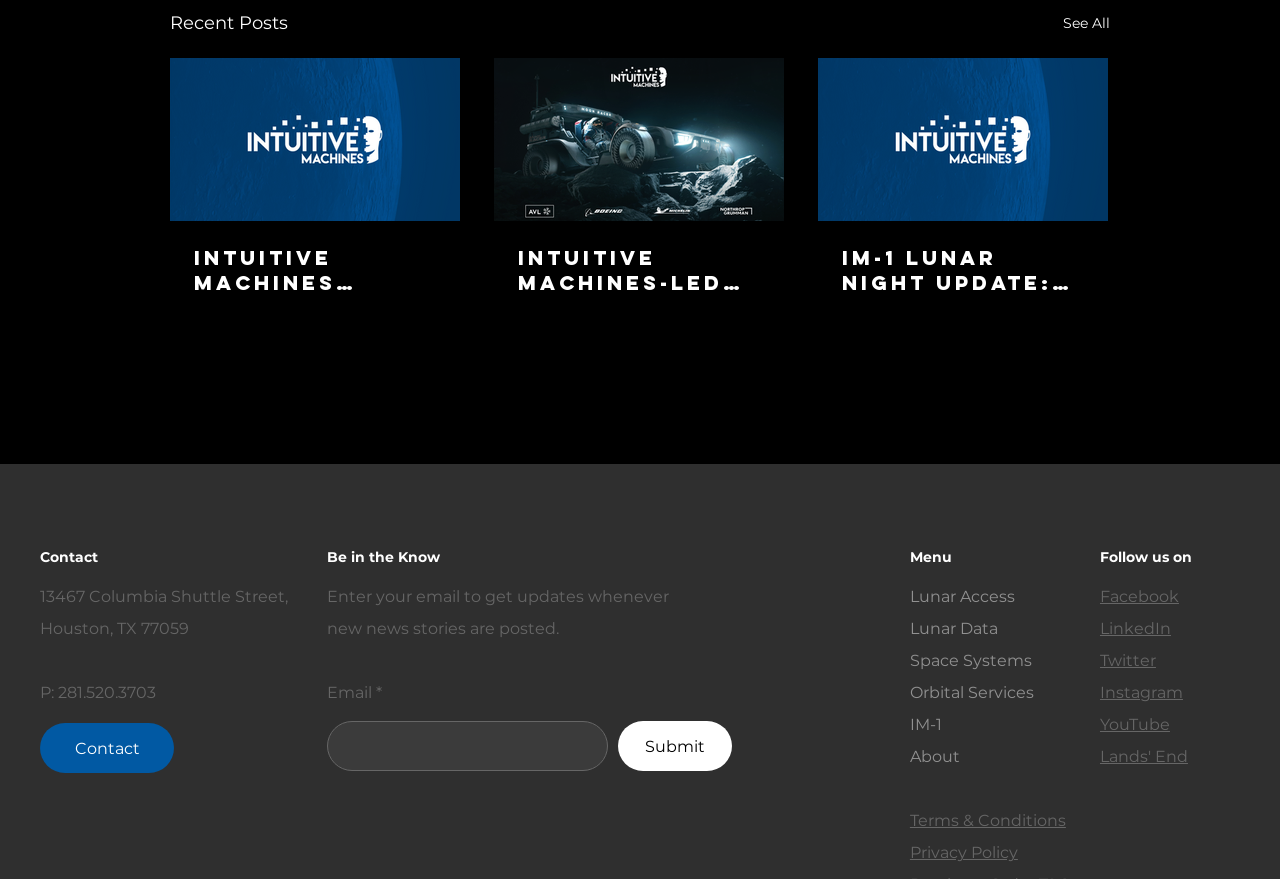Provide a brief response using a word or short phrase to this question:
What is the name of the lunar mission?

IM-1